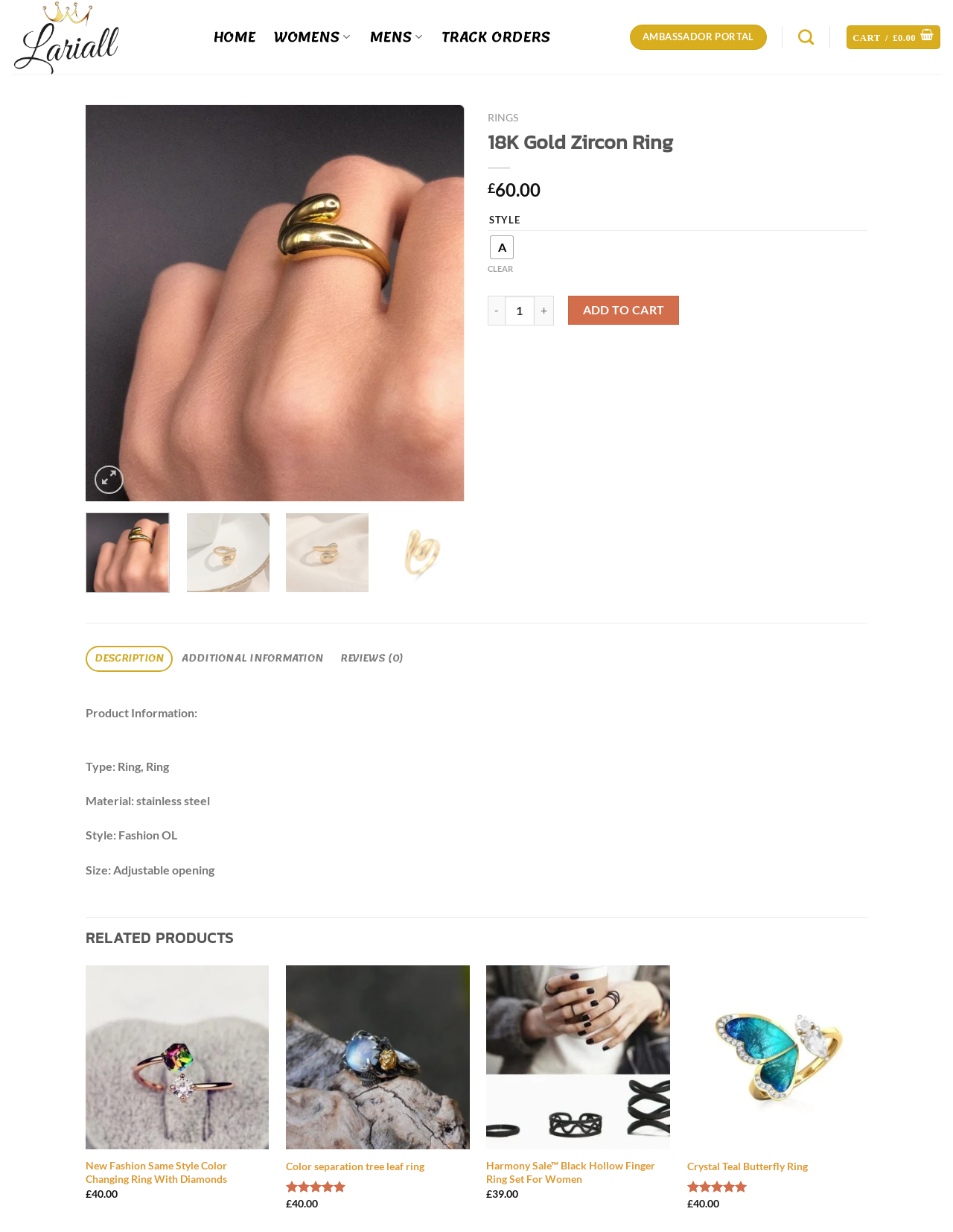What is the material of the ring?
Kindly offer a comprehensive and detailed response to the question.

The material of the ring can be found in the product information section, where it is listed as stainless steel.